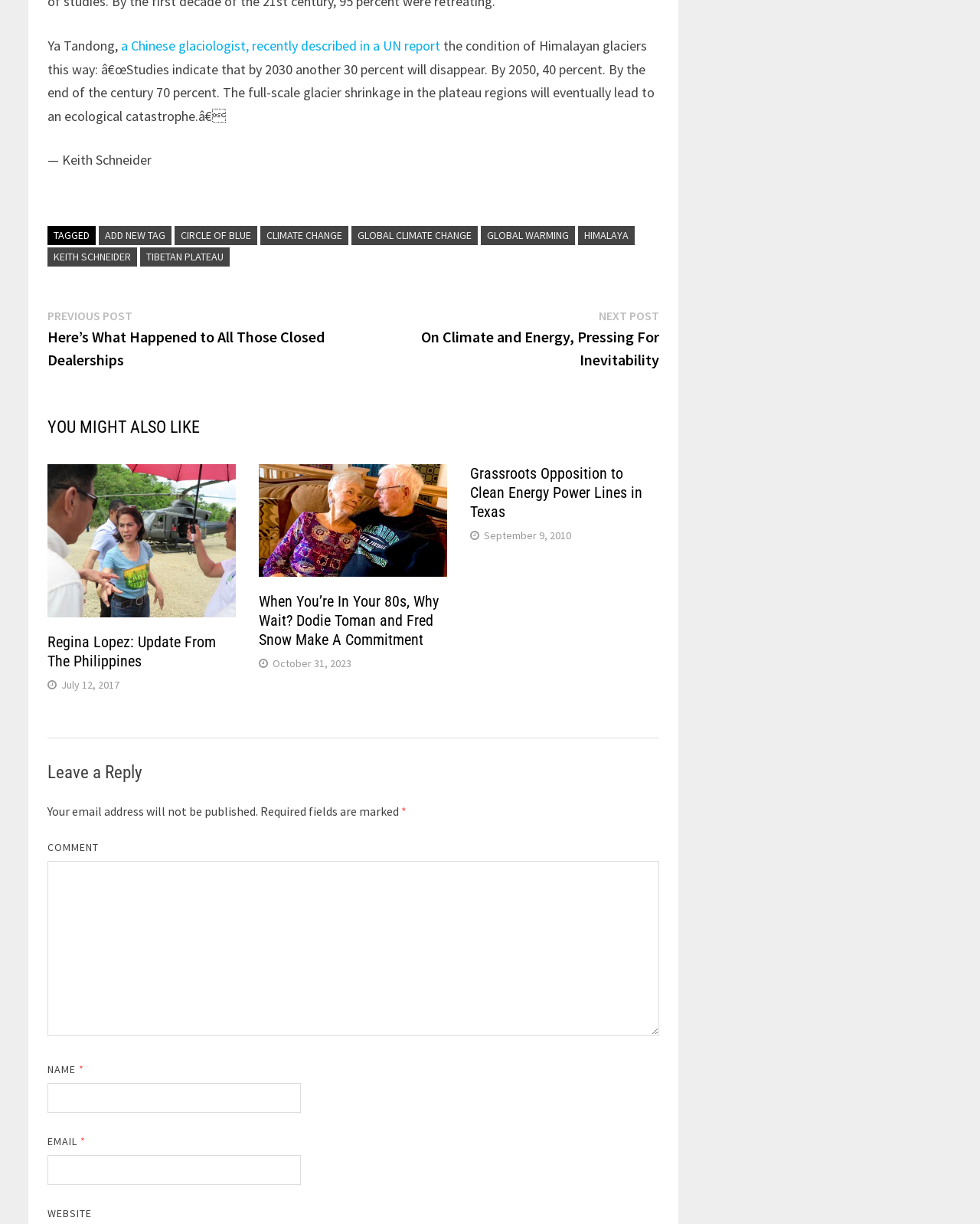Locate the bounding box coordinates of the area to click to fulfill this instruction: "Click on the 'CIRCLE OF BLUE' link". The bounding box should be presented as four float numbers between 0 and 1, in the order [left, top, right, bottom].

[0.178, 0.185, 0.262, 0.2]